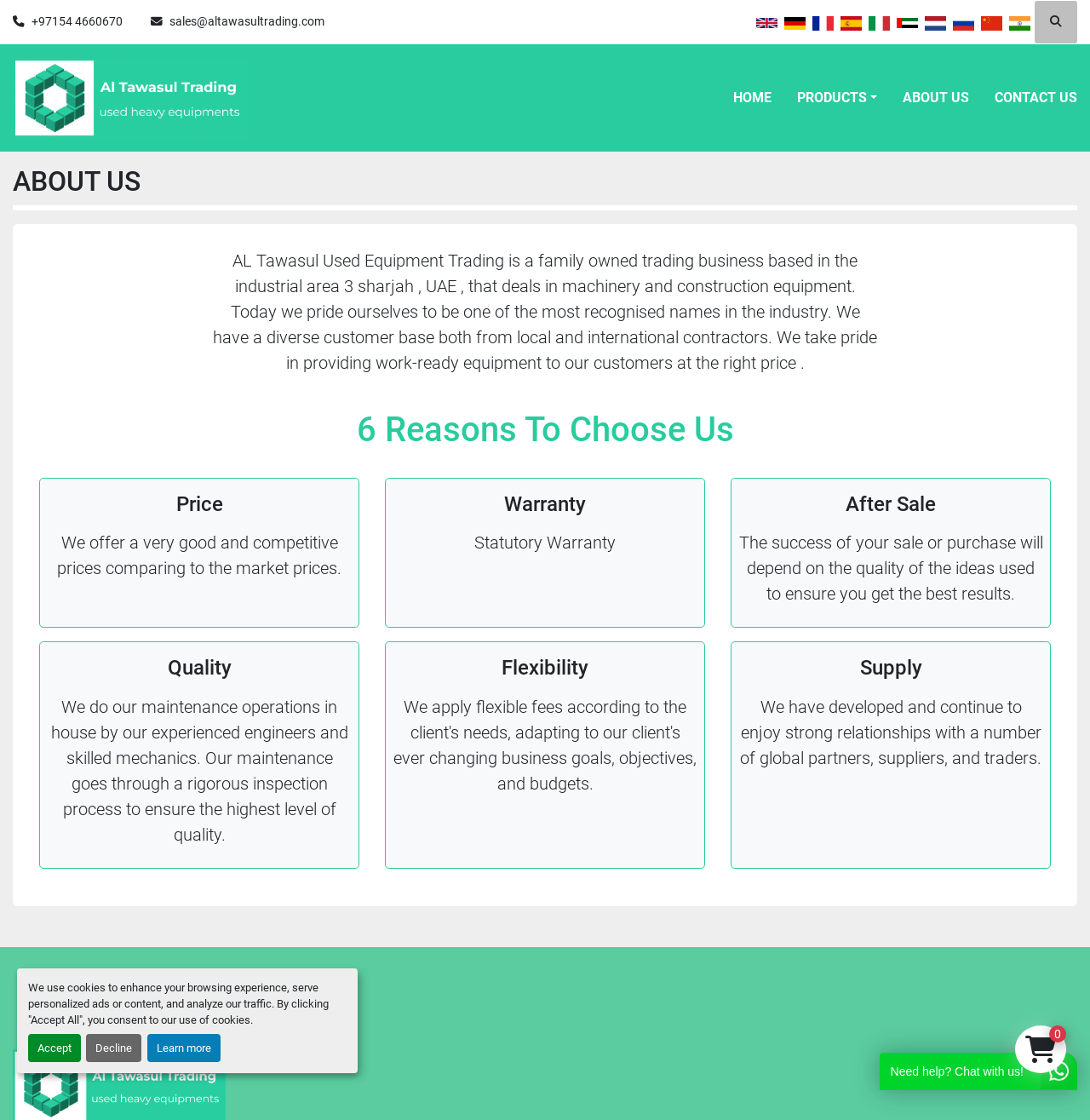What is the purpose of the company?
Deliver a detailed and extensive answer to the question.

The company's purpose is mentioned in the text 'AL Tawasul Used Equipment Trading is a family owned trading business based in the industrial area 3 sharjah, UAE, that deals in machinery and construction equipment.'